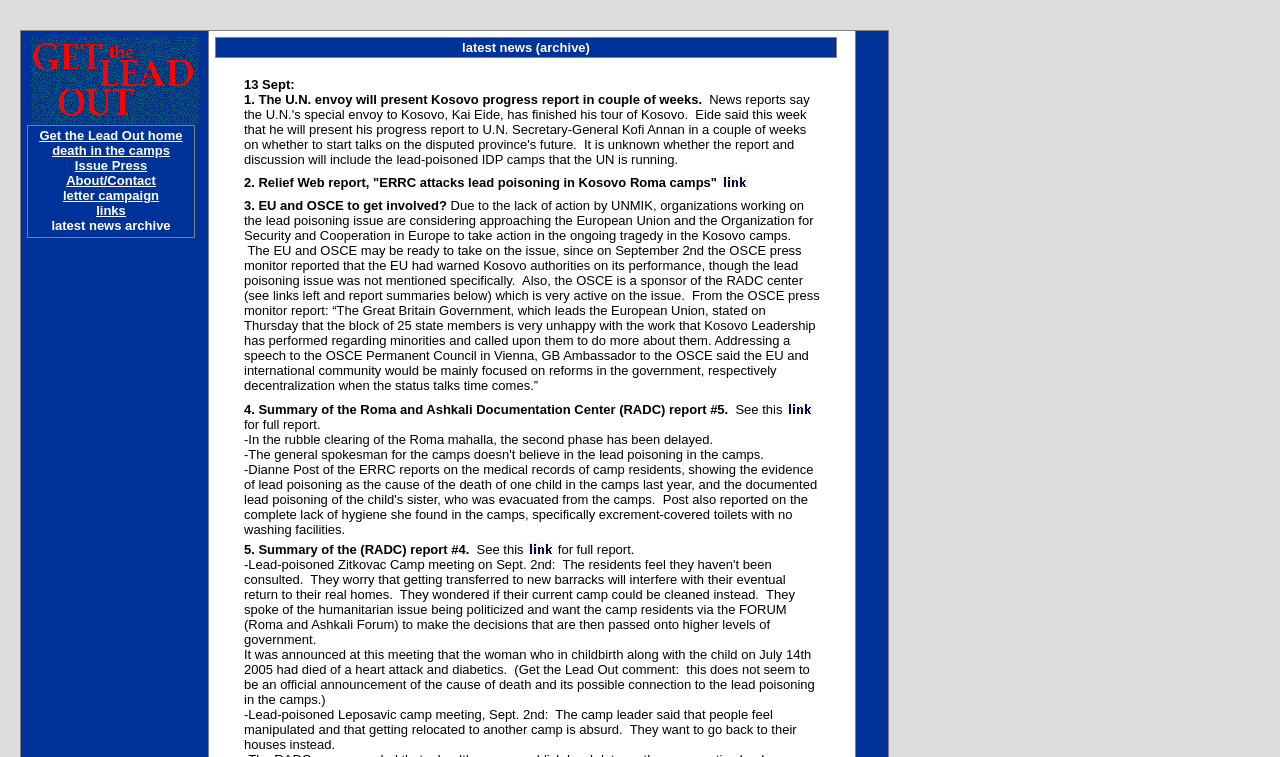Analyze the image and give a detailed response to the question:
What is the topic of the news article dated 13 Sept?

The topic of the news article dated 13 Sept can be found in the text '13 Sept: 1. The U.N. envoy will present Kosovo progress report in couple of weeks.' which is located in the middle of the webpage.